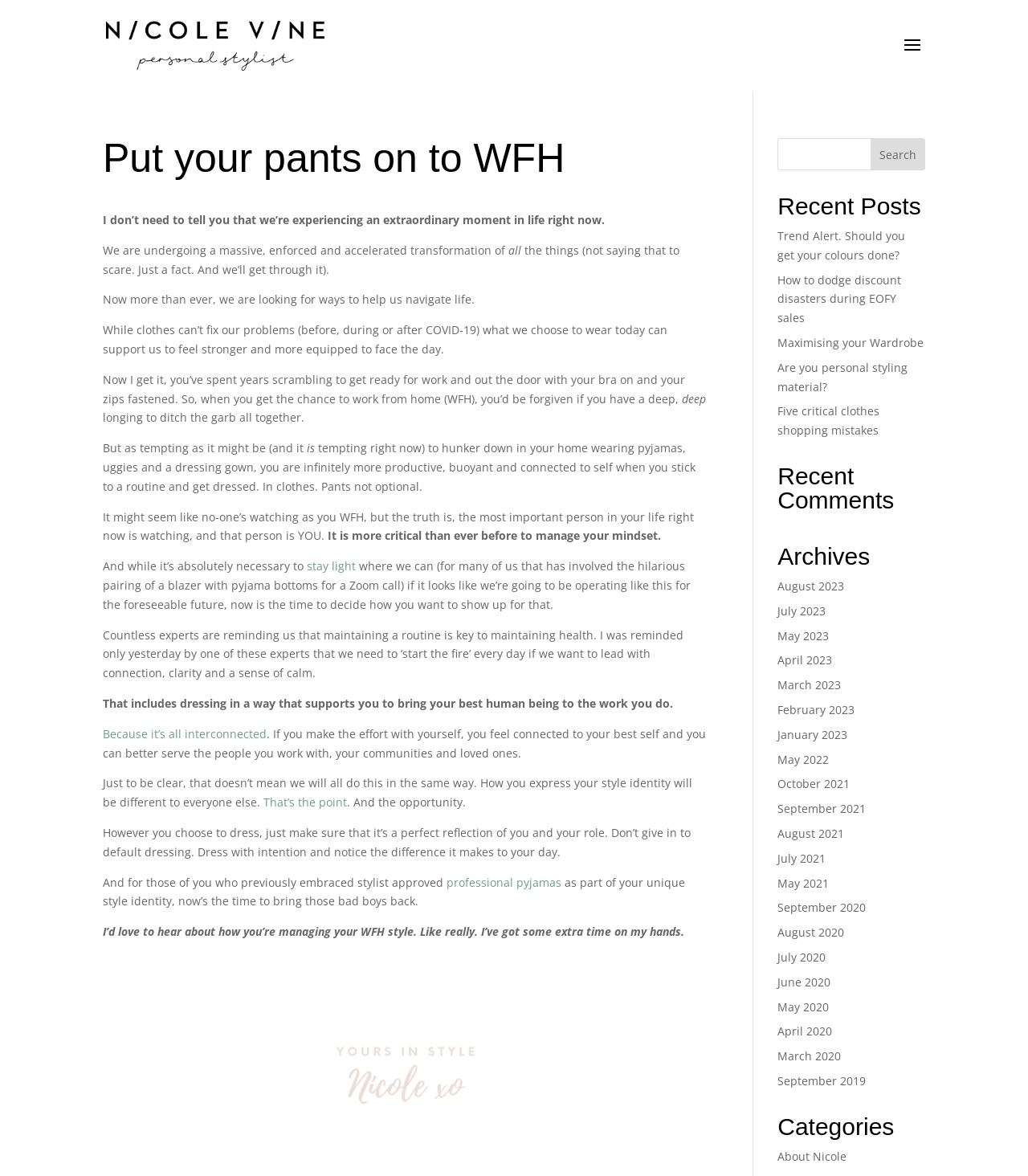Please identify the coordinates of the bounding box for the clickable region that will accomplish this instruction: "Learn more about Nicole".

[0.756, 0.977, 0.824, 0.99]